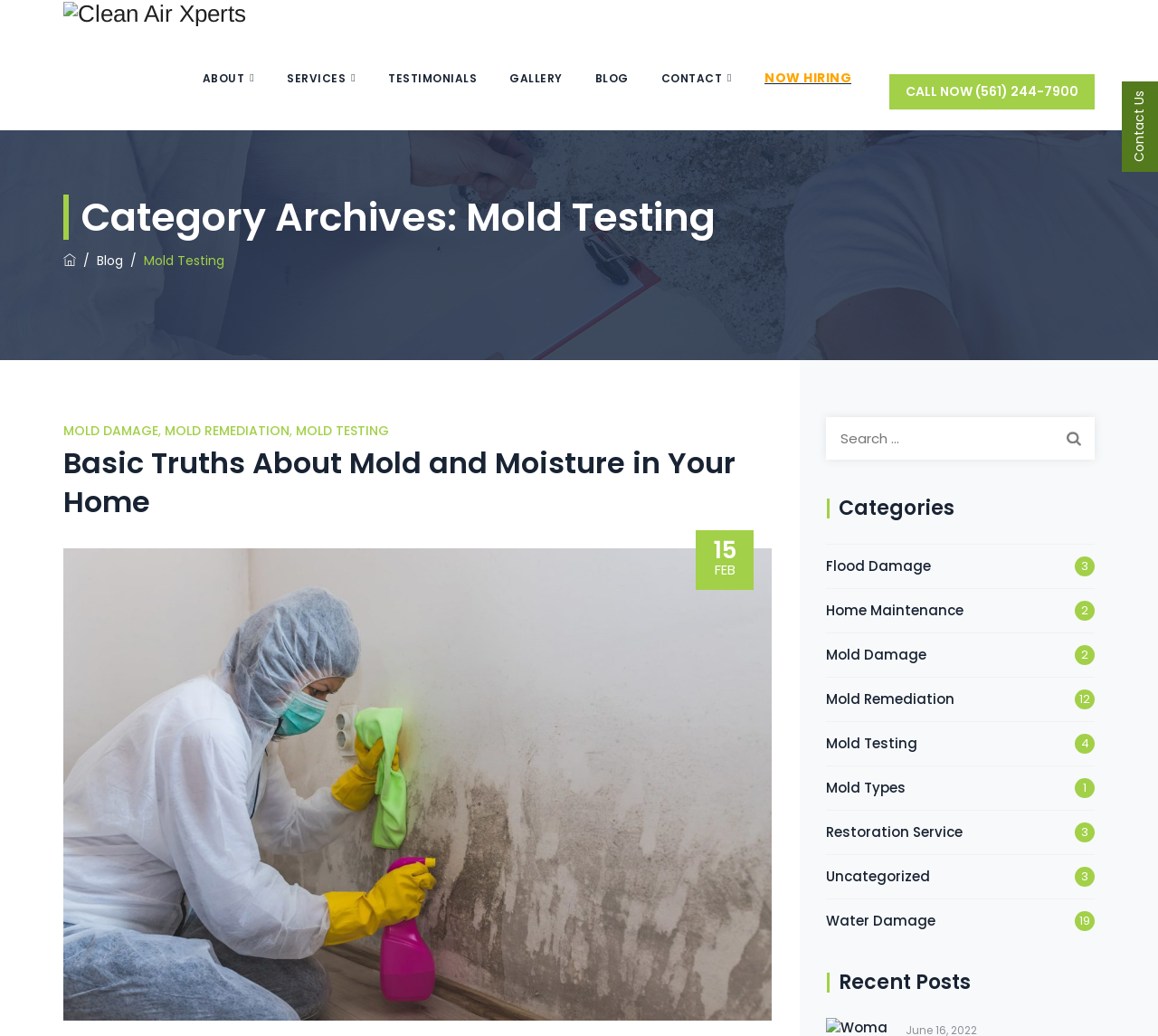Please specify the bounding box coordinates of the area that should be clicked to accomplish the following instruction: "Search for something". The coordinates should consist of four float numbers between 0 and 1, i.e., [left, top, right, bottom].

None